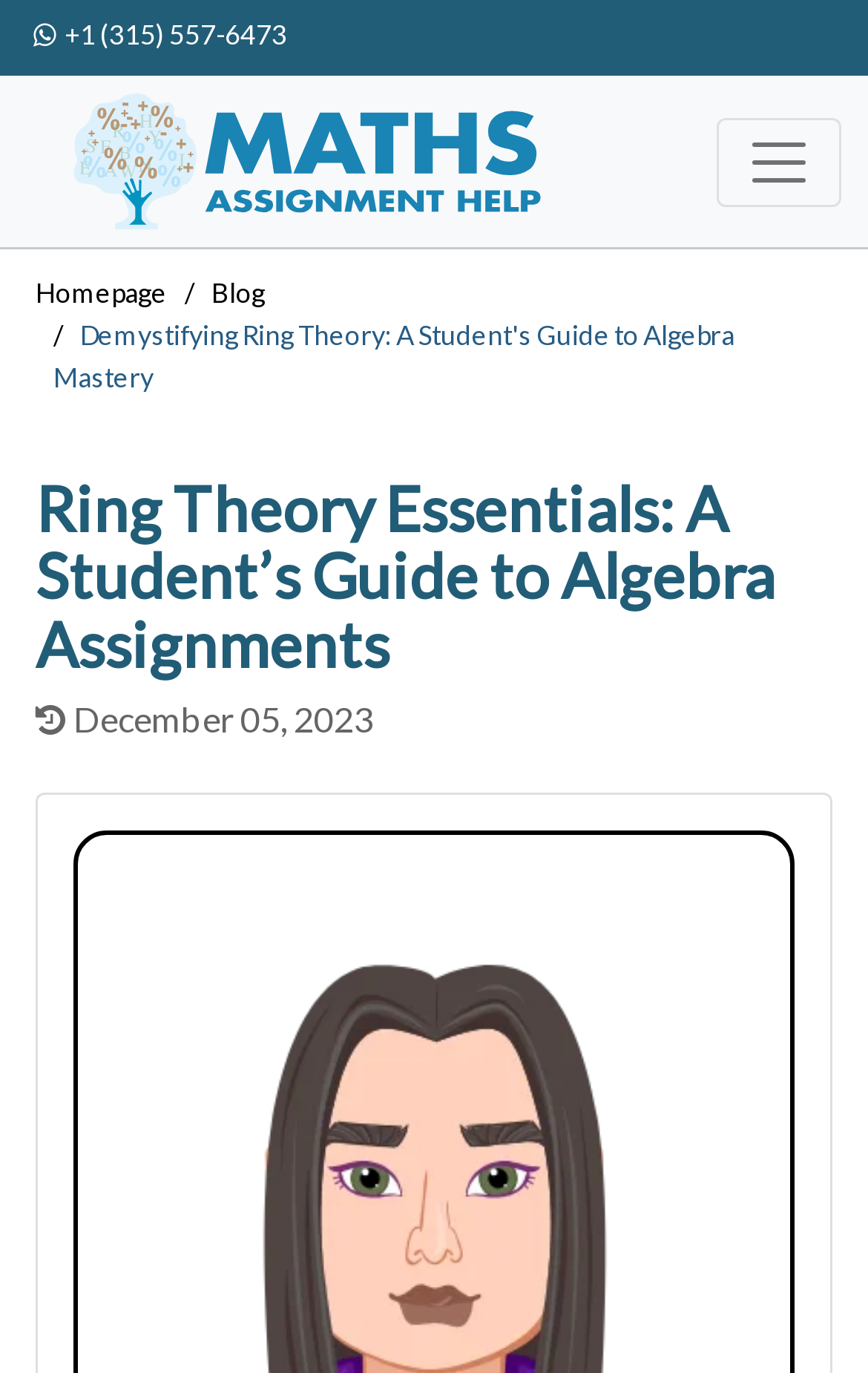Provide the bounding box coordinates in the format (top-left x, top-left y, bottom-right x, bottom-right y). All values are floating point numbers between 0 and 1. Determine the bounding box coordinate of the UI element described as: aria-label="Toggle navigation"

[0.826, 0.085, 0.969, 0.15]